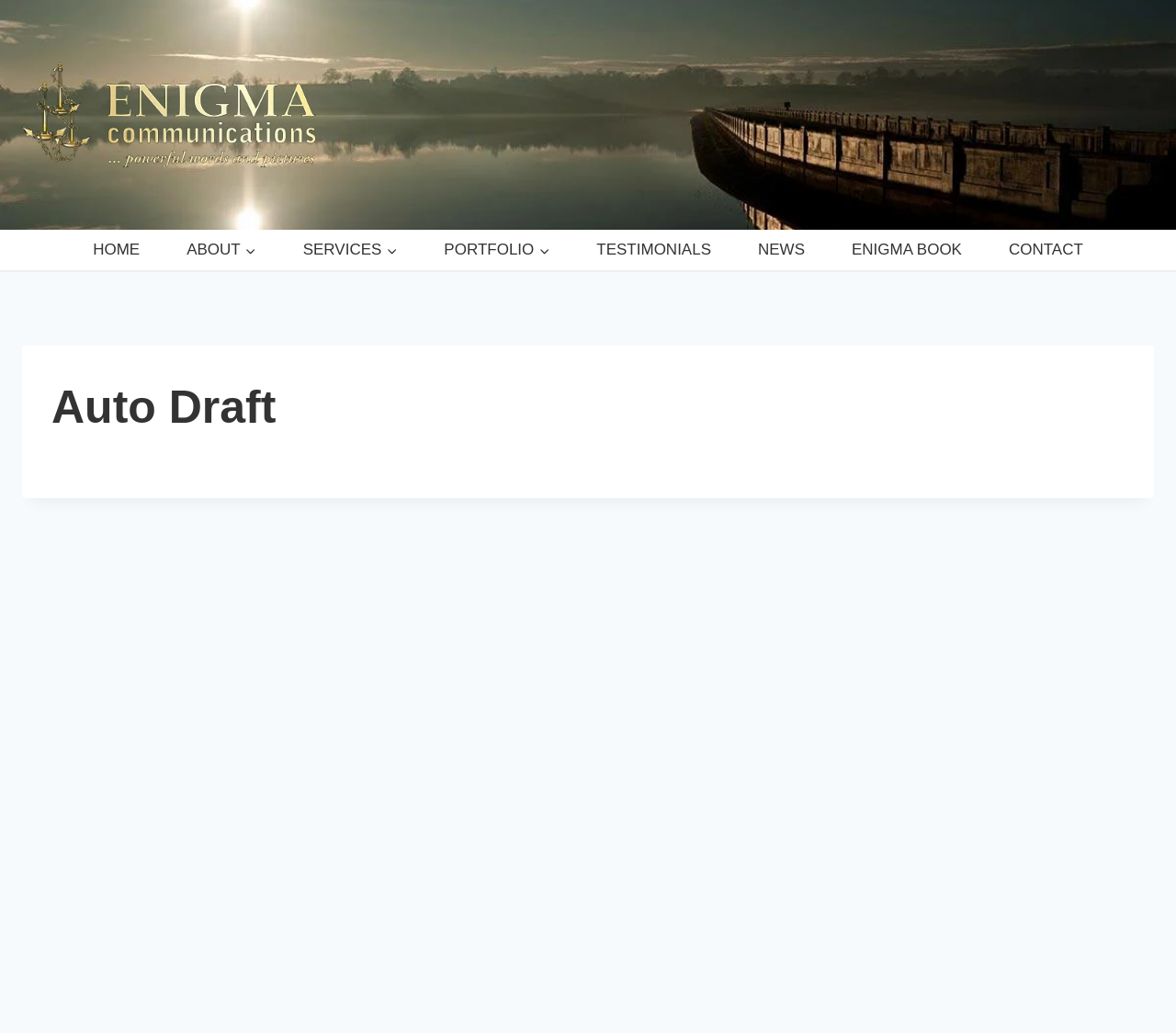What is the title of the article?
Please describe in detail the information shown in the image to answer the question.

I found a heading element with the text 'Auto Draft' inside an article element. This suggests that the title of the article is 'Auto Draft'.